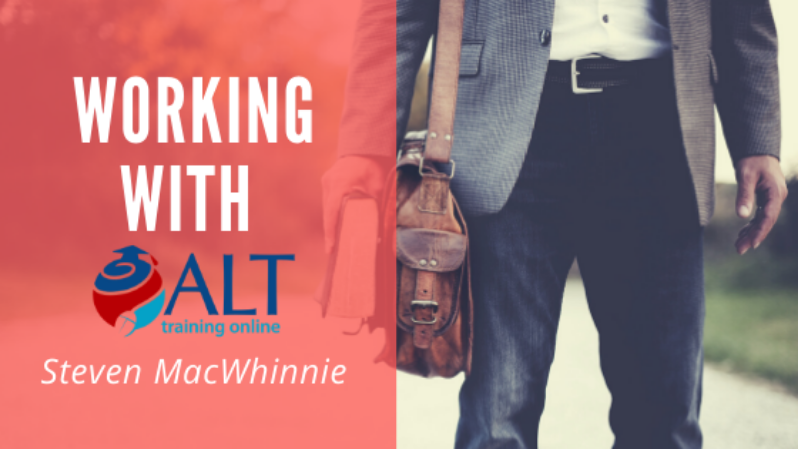What is the primary theme represented in the image? From the image, respond with a single word or brief phrase.

Learning and development